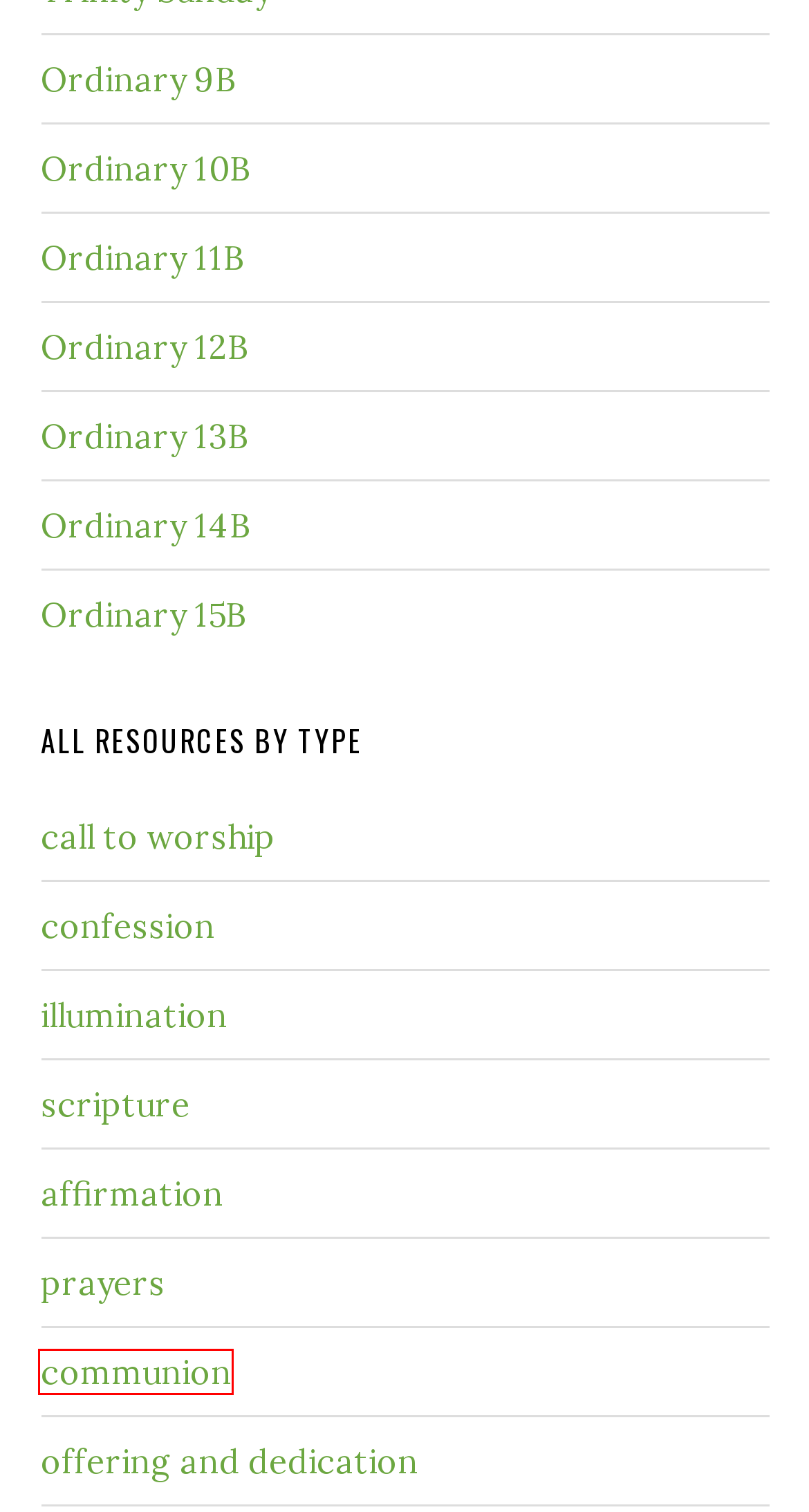You see a screenshot of a webpage with a red bounding box surrounding an element. Pick the webpage description that most accurately represents the new webpage after interacting with the element in the red bounding box. The options are:
A. affirmation — LiturgyLink
B. scripture — LiturgyLink
C. offering and dedication — LiturgyLink
D. communion — LiturgyLink
E. illumination — LiturgyLink
F. Ordinary 9B — LiturgyLink
G. call to worship — LiturgyLink
H. Ordinary 14B — LiturgyLink

D